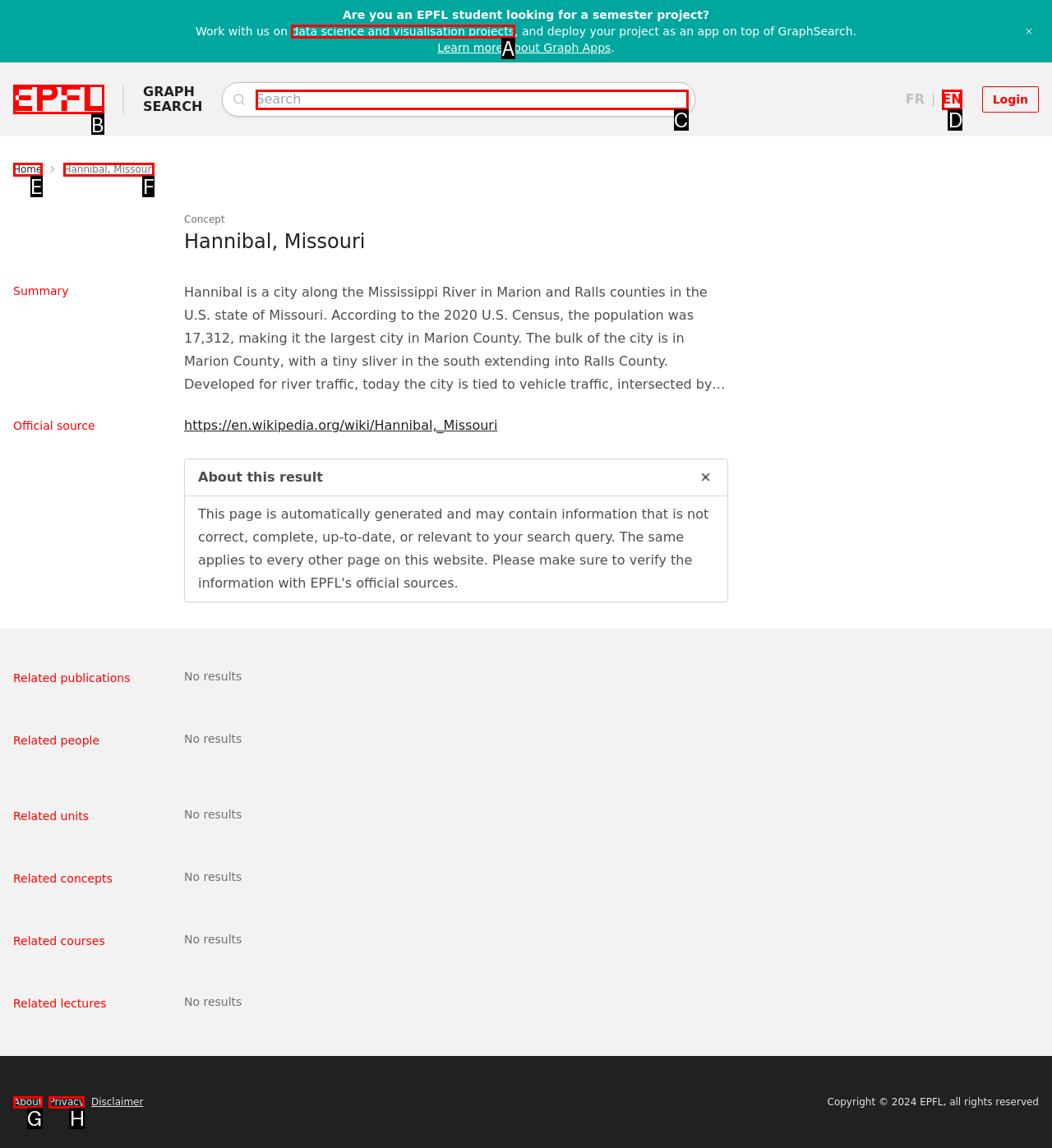Given the description: data science and visualisation projects, identify the HTML element that fits best. Respond with the letter of the correct option from the choices.

A